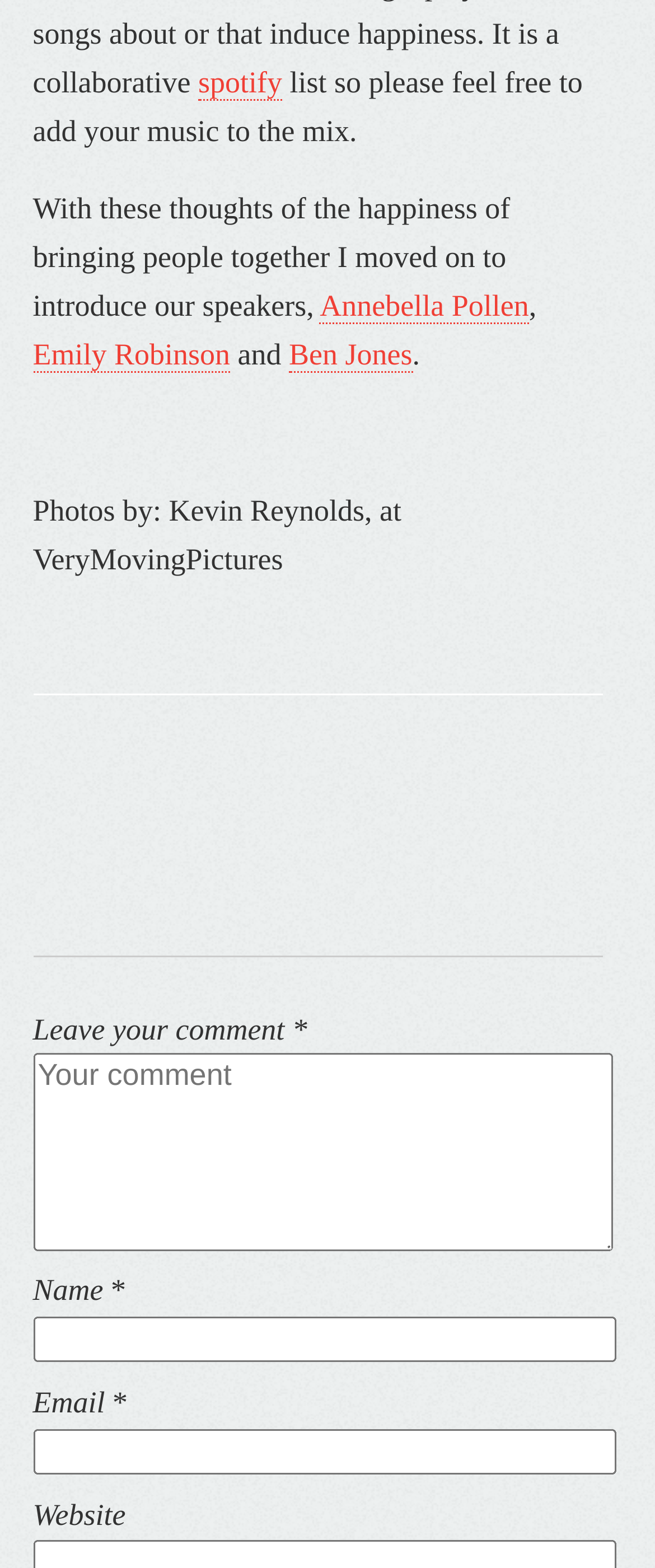Who took the photos?
Based on the visual, give a brief answer using one word or a short phrase.

Kevin Reynolds